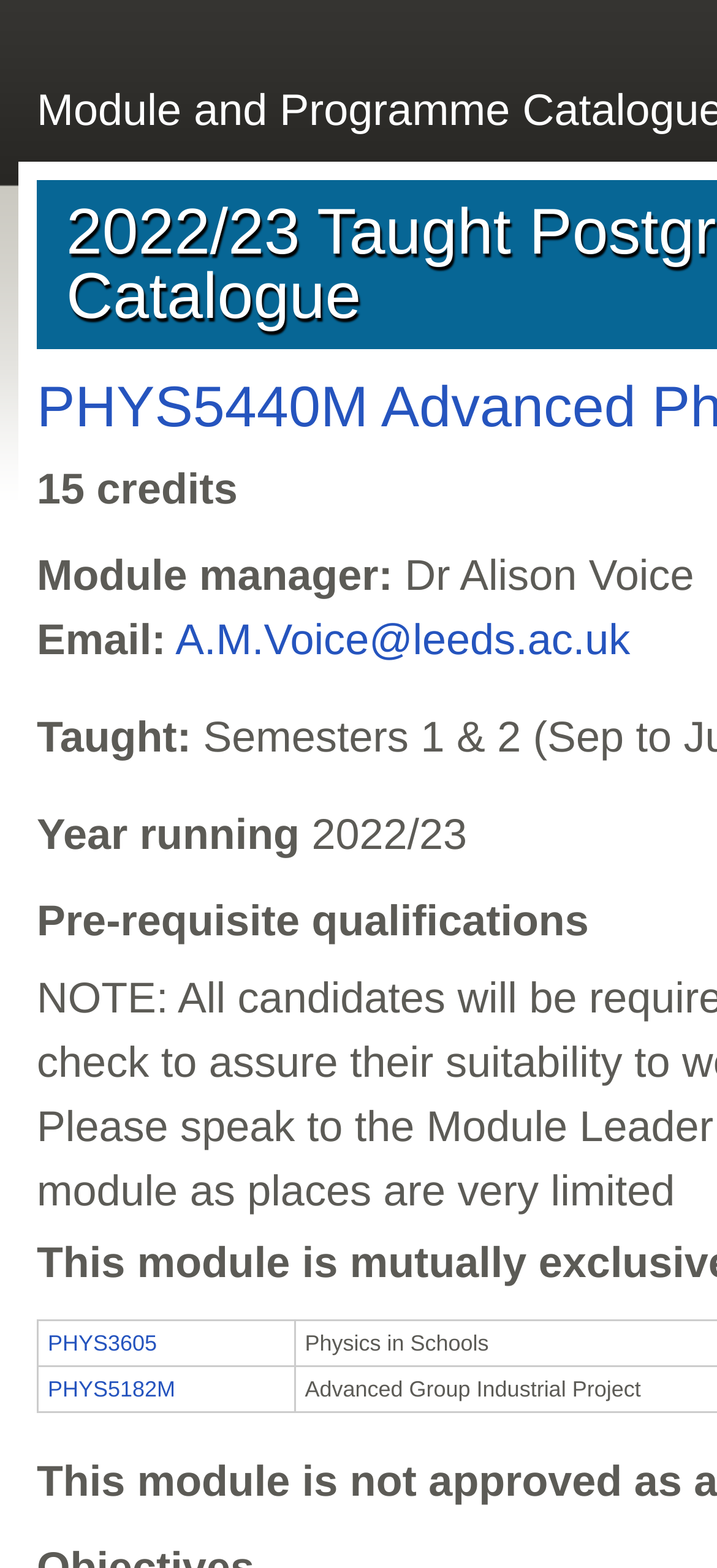Who is the module manager?
Use the information from the screenshot to give a comprehensive response to the question.

The module manager's name is mentioned in the static text 'Module manager:' followed by 'Dr Alison Voice'.